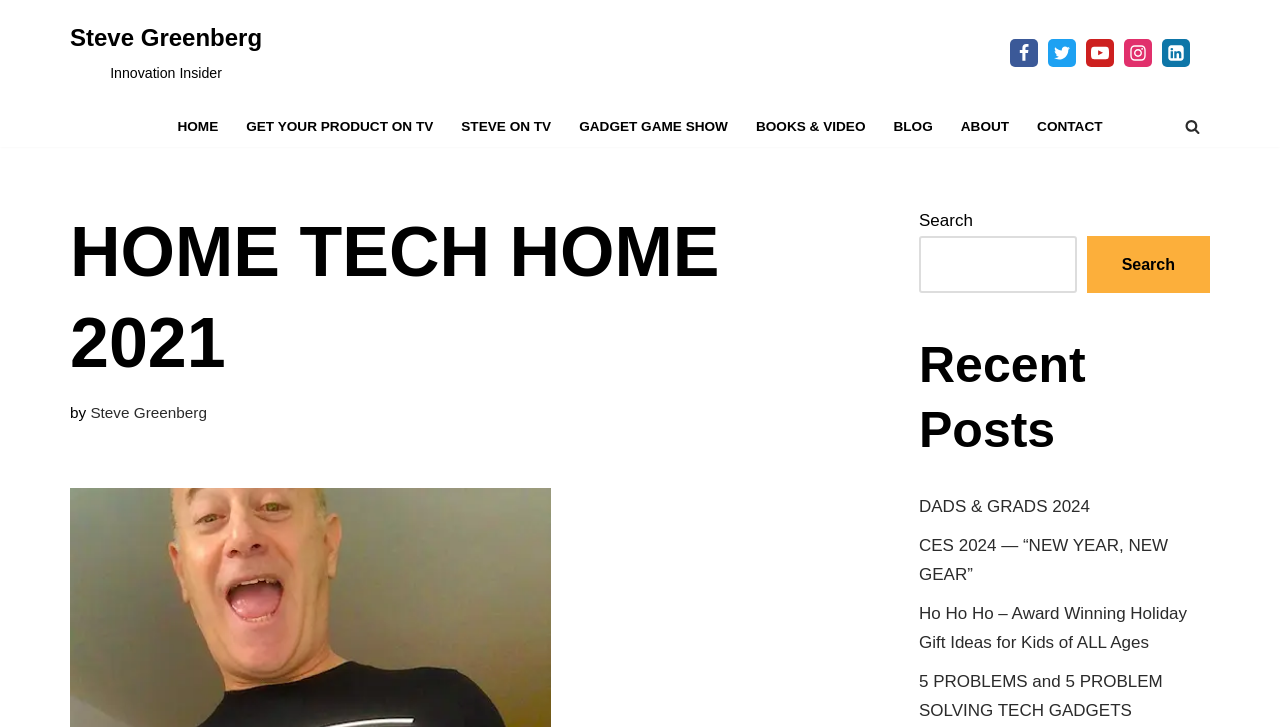Answer the question in a single word or phrase:
How many navigation links are in the primary menu?

9